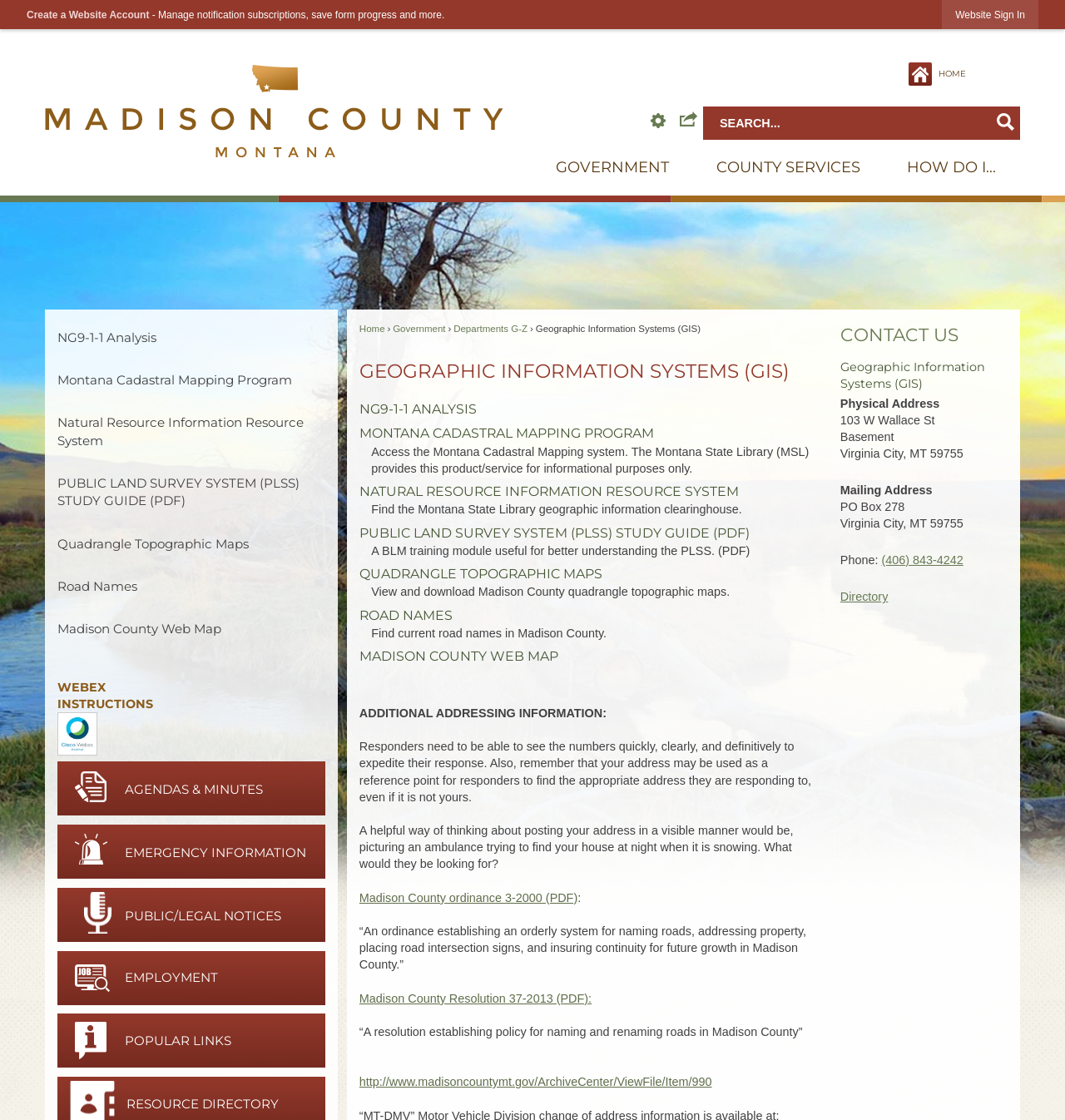Identify the bounding box coordinates for the element that needs to be clicked to fulfill this instruction: "Search". Provide the coordinates in the format of four float numbers between 0 and 1: [left, top, right, bottom].

[0.66, 0.095, 0.957, 0.125]